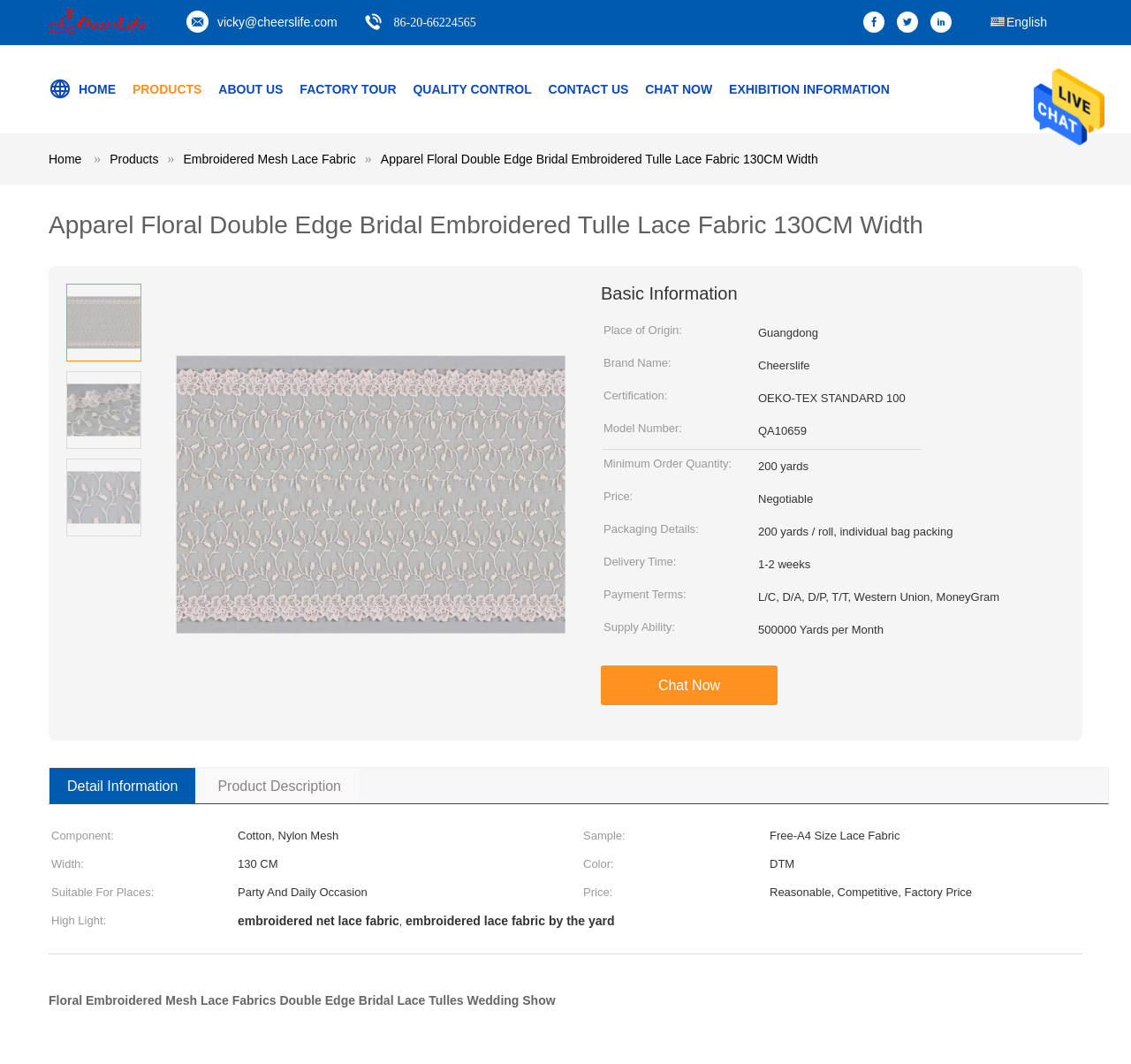What is the supply ability of the product?
Using the image, provide a detailed and thorough answer to the question.

I found the supply ability of the product by looking at the table with basic information about the product, where it is listed as '500000 Yards per Month'.